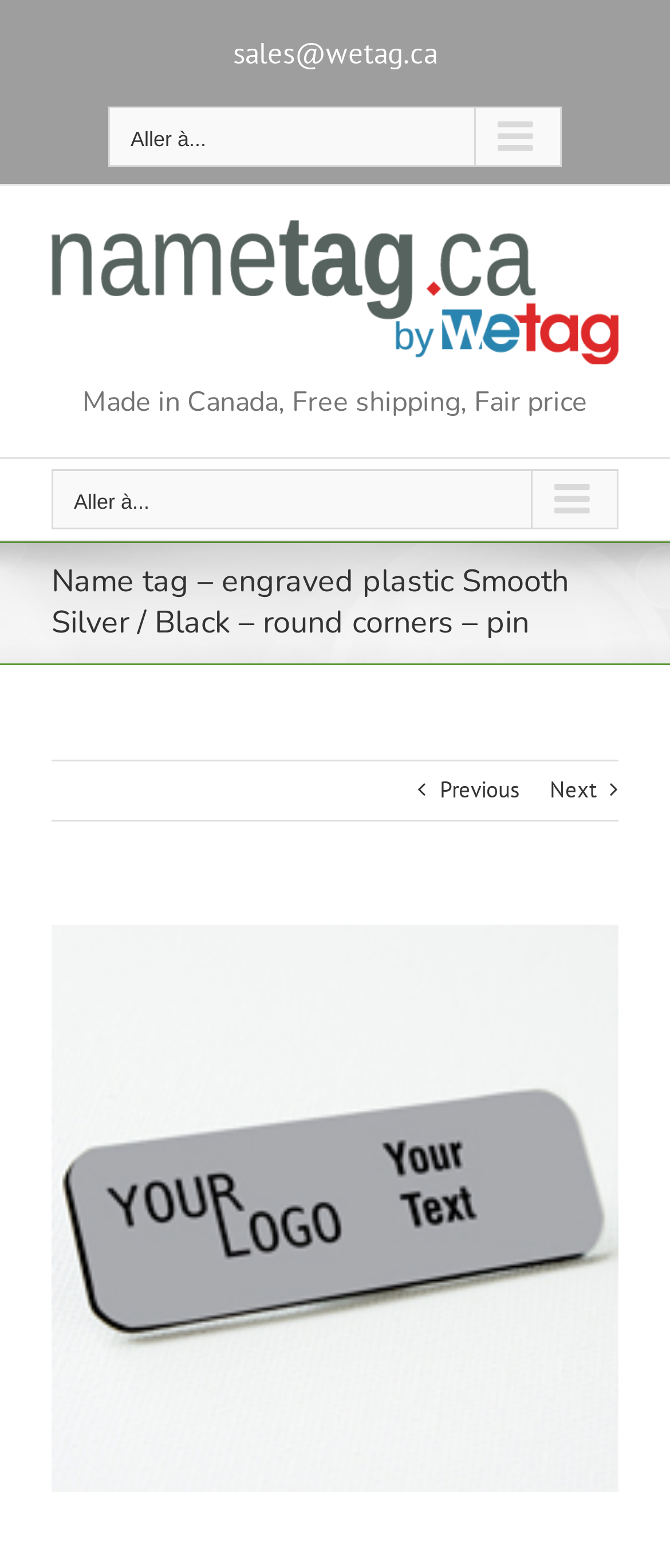Please identify the bounding box coordinates of the element that needs to be clicked to perform the following instruction: "Go to previous page".

[0.656, 0.486, 0.774, 0.523]